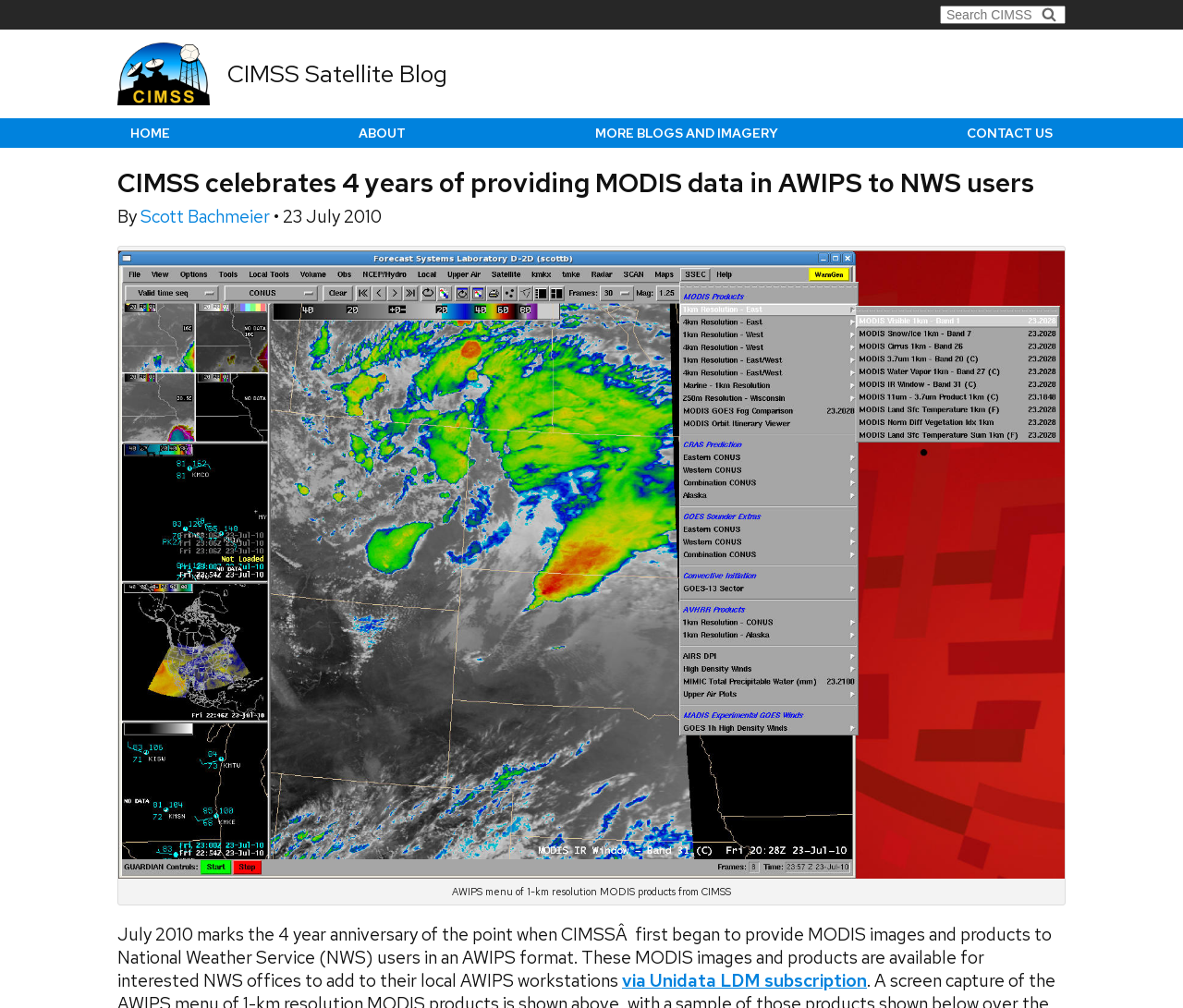What is the main heading displayed on the webpage? Please provide the text.

CIMSS Satellite Blog